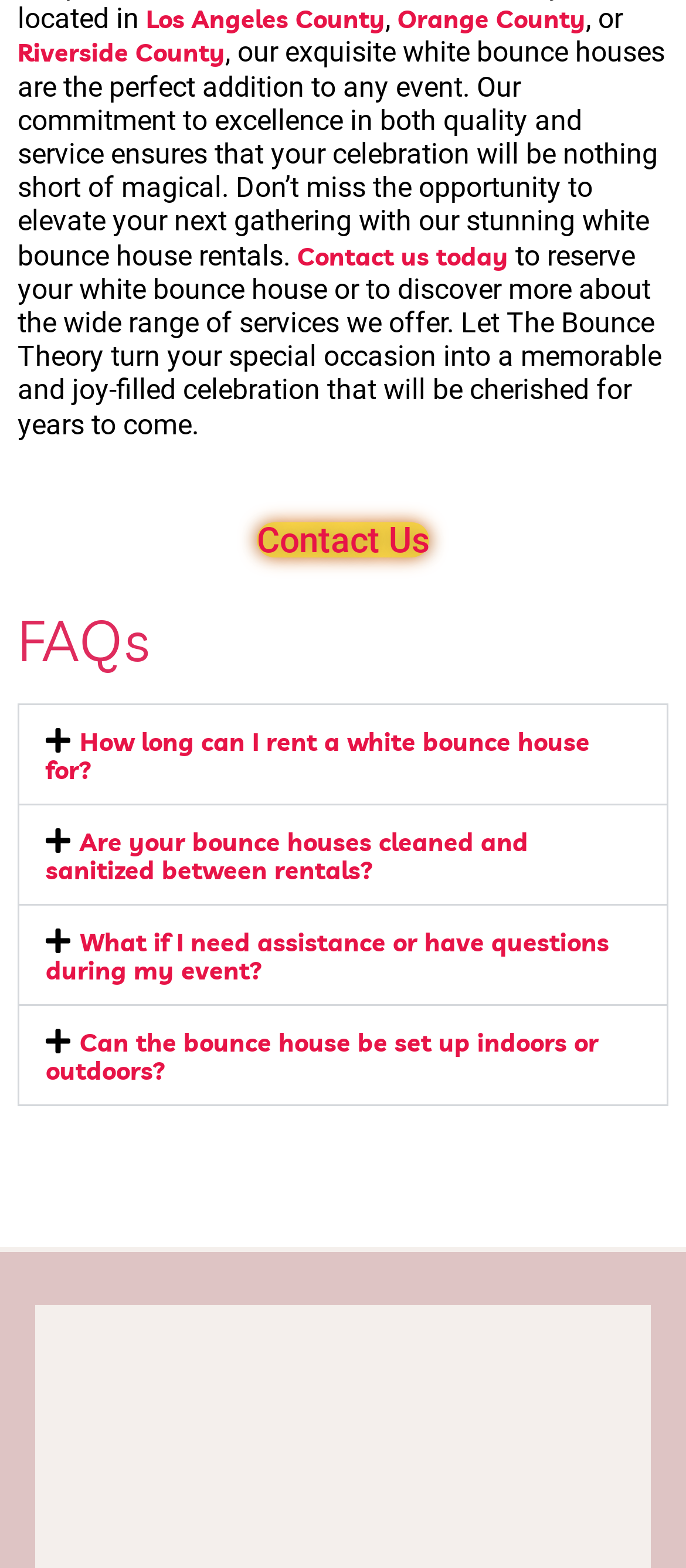Determine the bounding box coordinates of the clickable element to achieve the following action: 'View FAQs'. Provide the coordinates as four float values between 0 and 1, formatted as [left, top, right, bottom].

[0.026, 0.39, 0.974, 0.426]